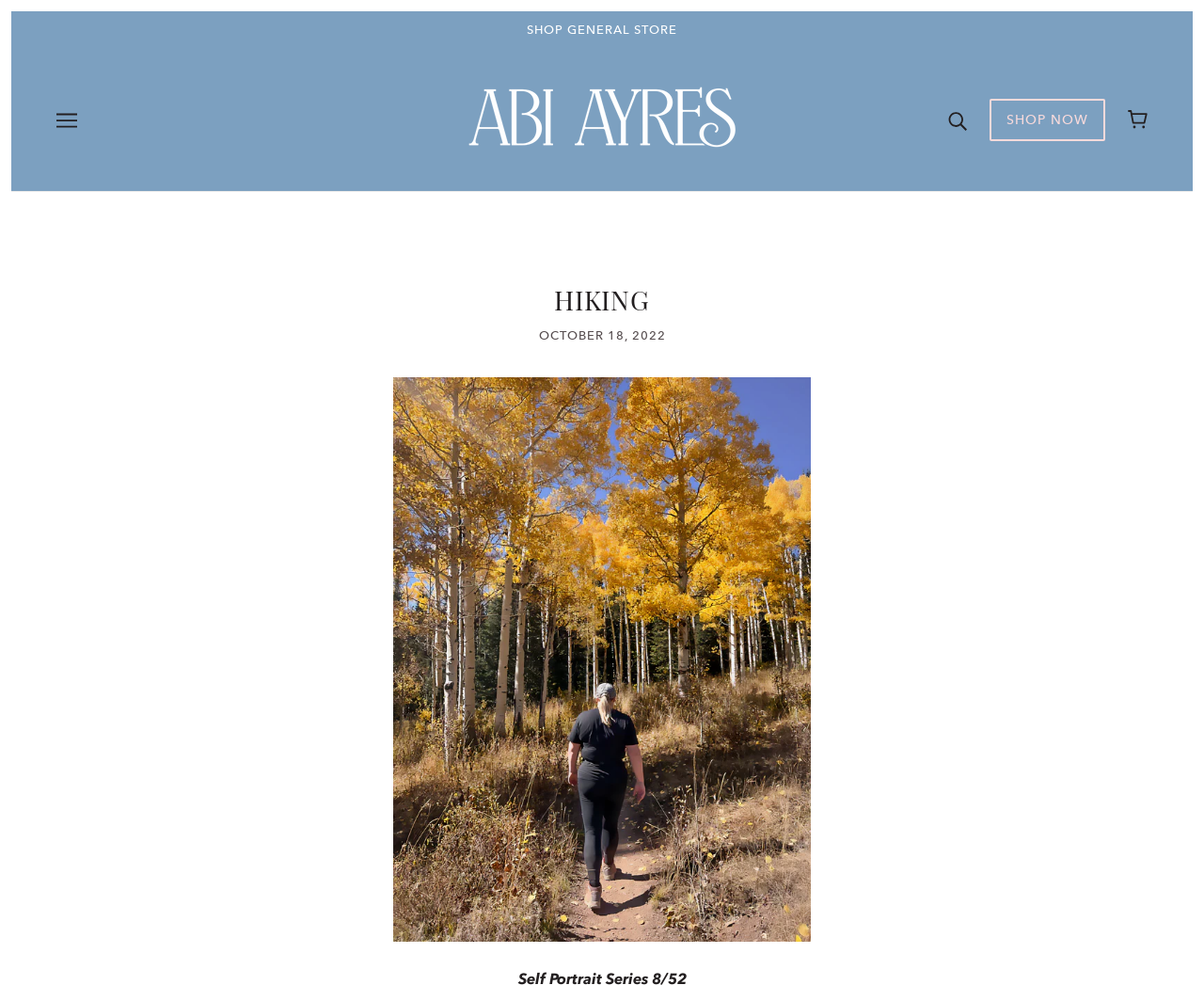Find the bounding box coordinates for the UI element that matches this description: "aria-label="Cart"".

[0.927, 0.099, 0.962, 0.14]